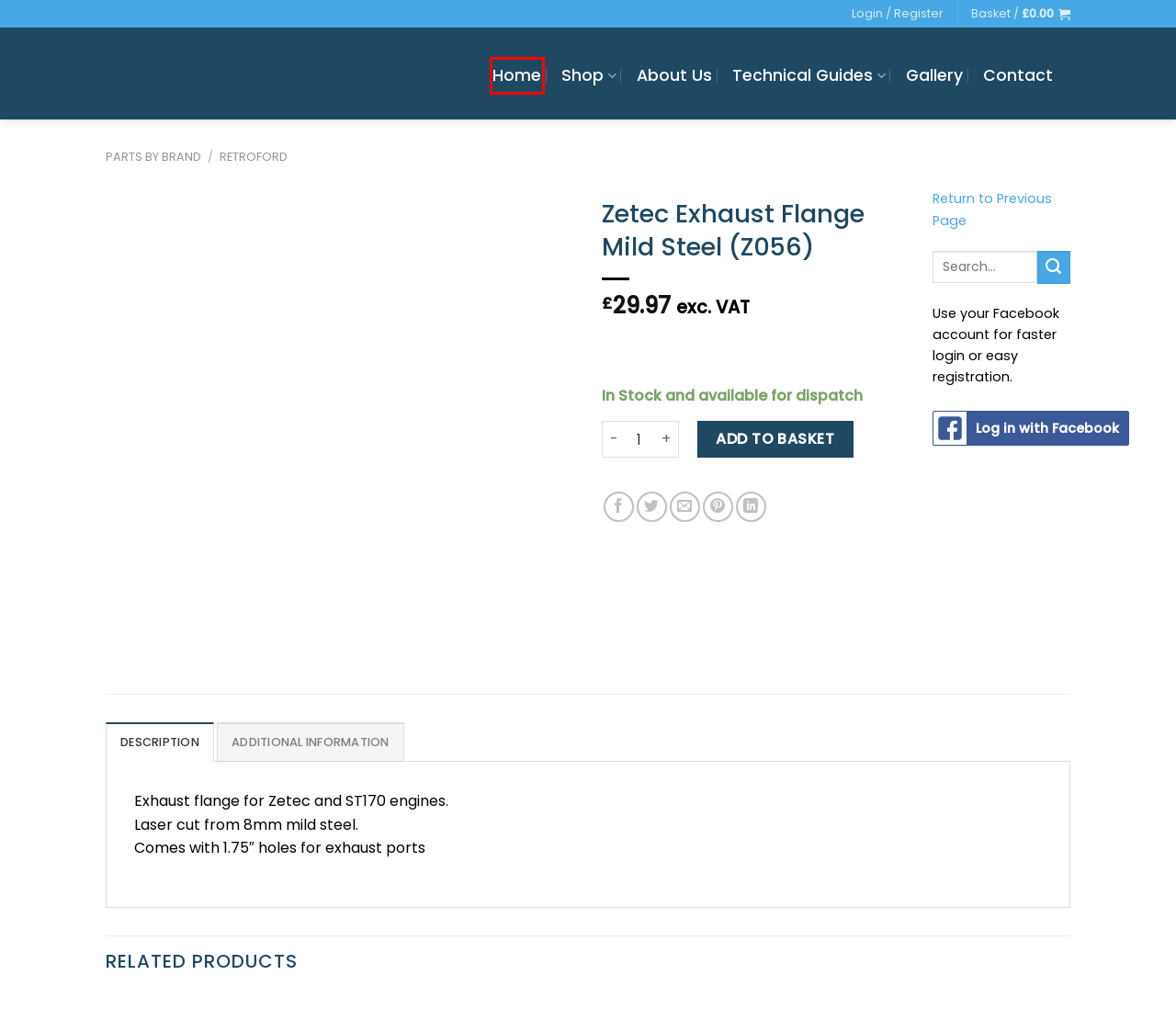Look at the screenshot of the webpage and find the element within the red bounding box. Choose the webpage description that best fits the new webpage that will appear after clicking the element. Here are the candidates:
A. Gallery – Retroford
B. Parts by Brand Archives – Retroford
C. Home – Retroford
D. Stage 1 – up to 180bhp – Type 9 – Zetec, Duratec and Pinto Clutch – Hydraulic (BC008) – Retroford
E. About Us – Retroford
F. Refunds & Returns – Retroford
G. Basket – Retroford
H. Clutch Release Bearing Spacer, 3mm (BC005) – Retroford

C